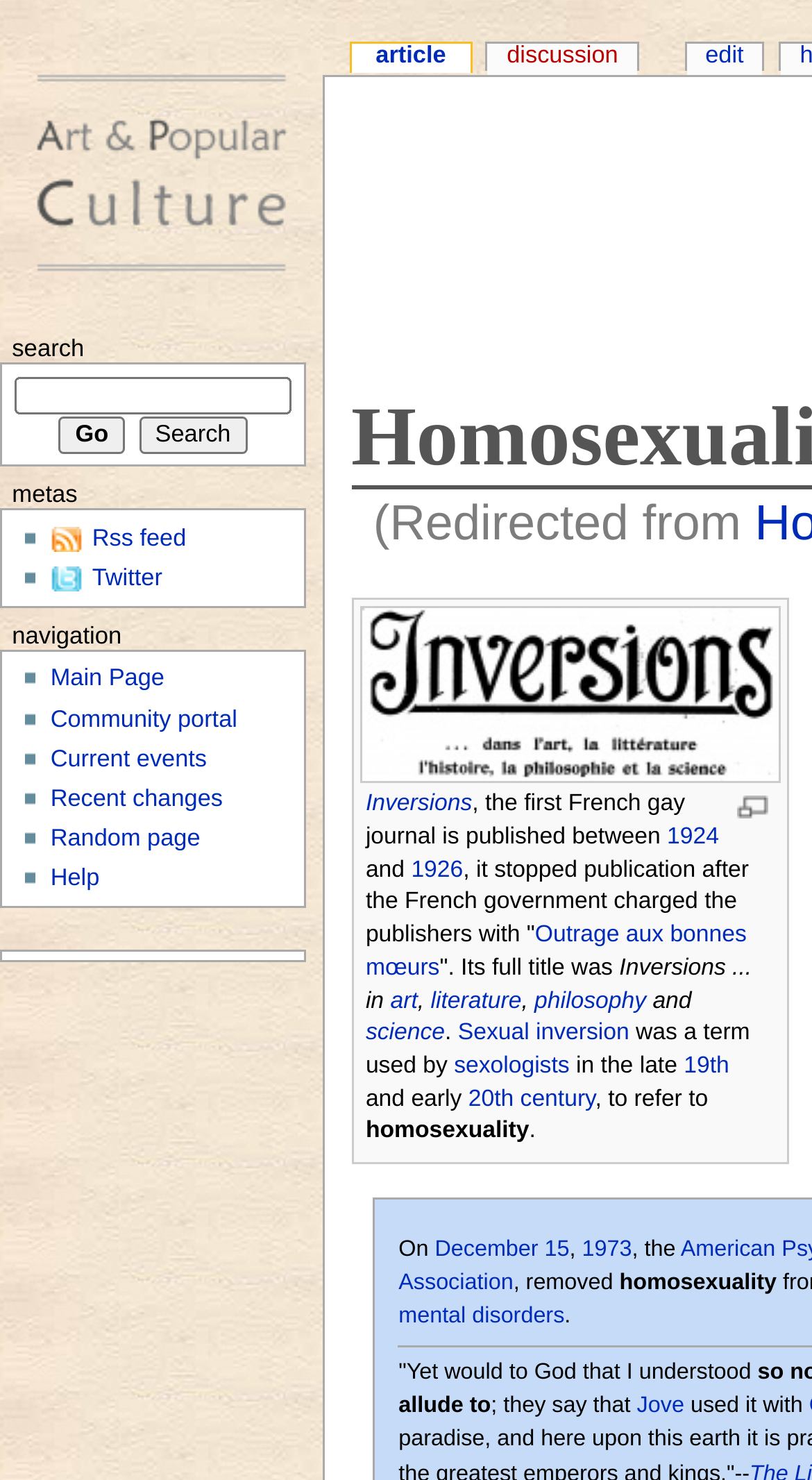Locate the bounding box coordinates of the element that should be clicked to execute the following instruction: "View the discussion".

[0.601, 0.03, 0.785, 0.051]